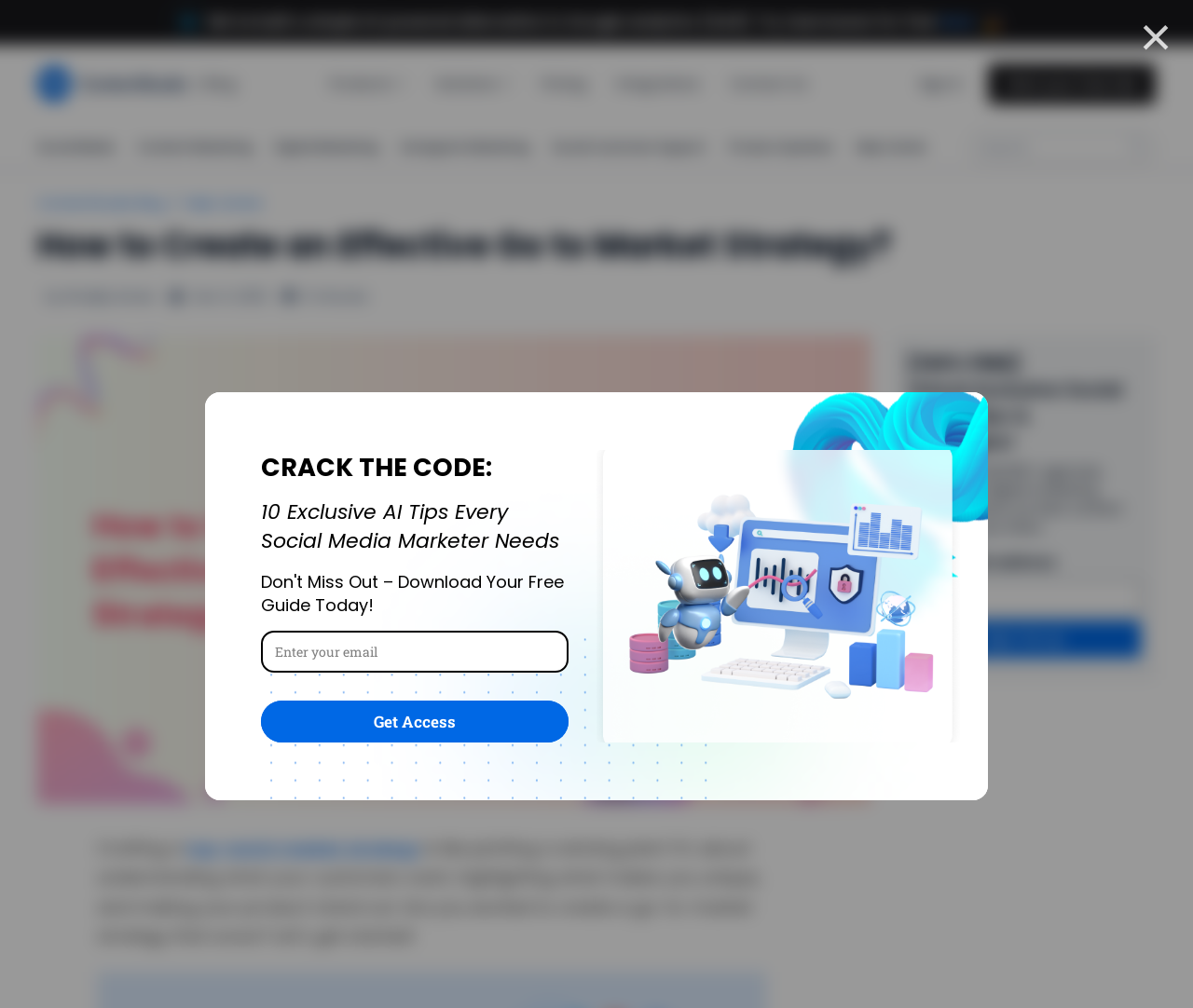Please determine the bounding box coordinates for the element with the description: "Contact Us".

[0.599, 0.067, 0.689, 0.1]